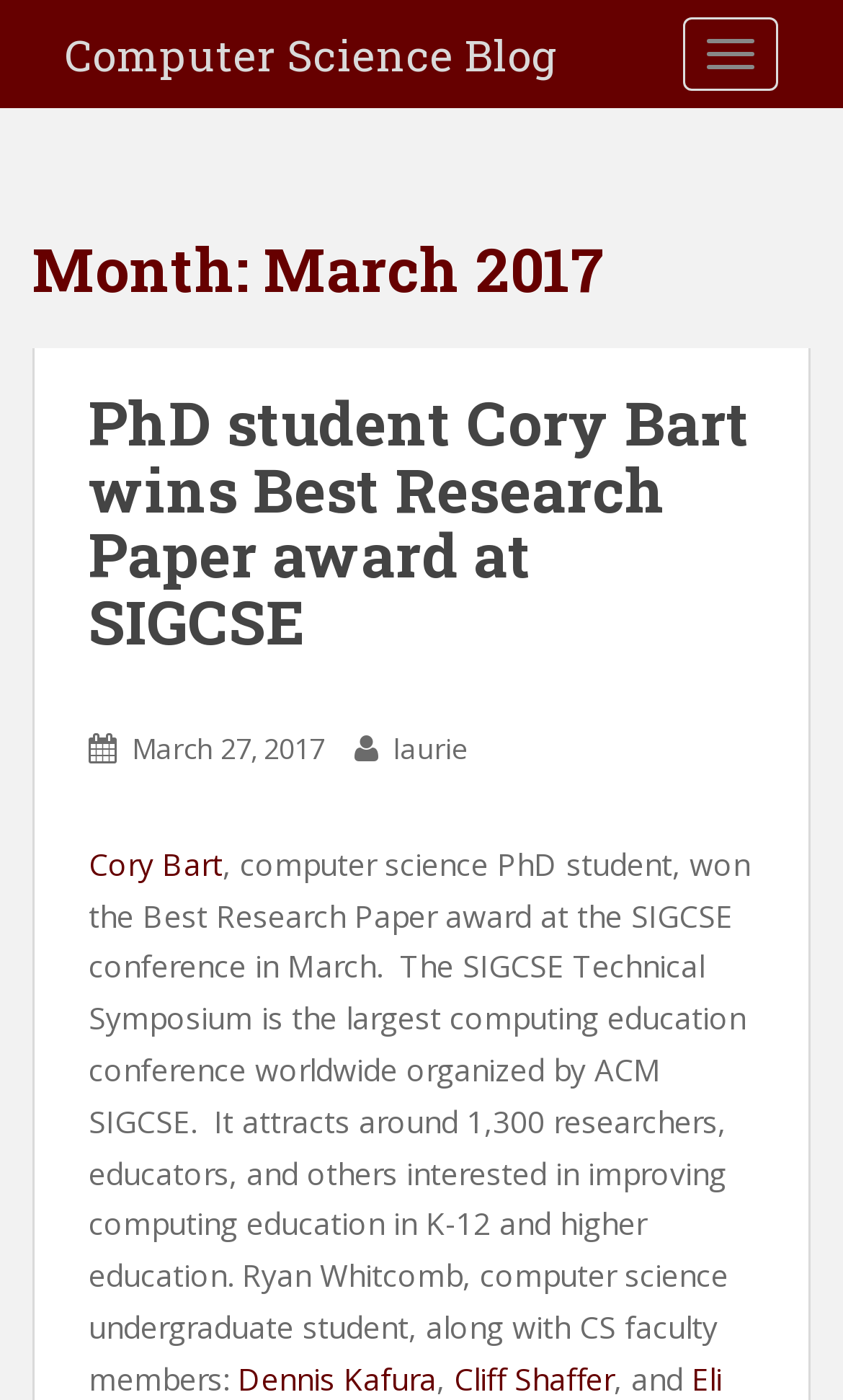Find the headline of the webpage and generate its text content.

Month: March 2017